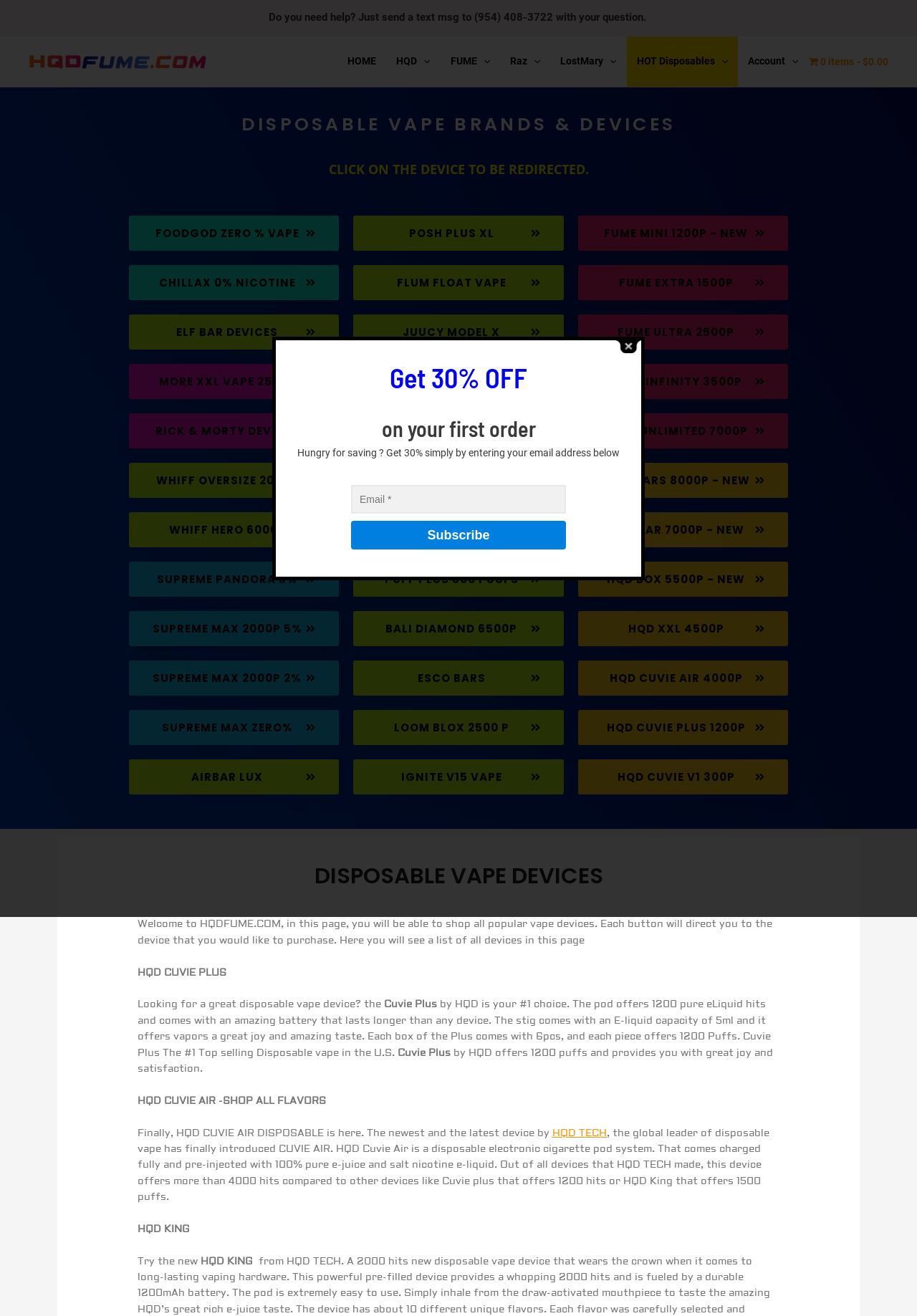How many puffs does the HQD CUVIE PLUS offer?
Using the image, provide a concise answer in one word or a short phrase.

1200 puffs